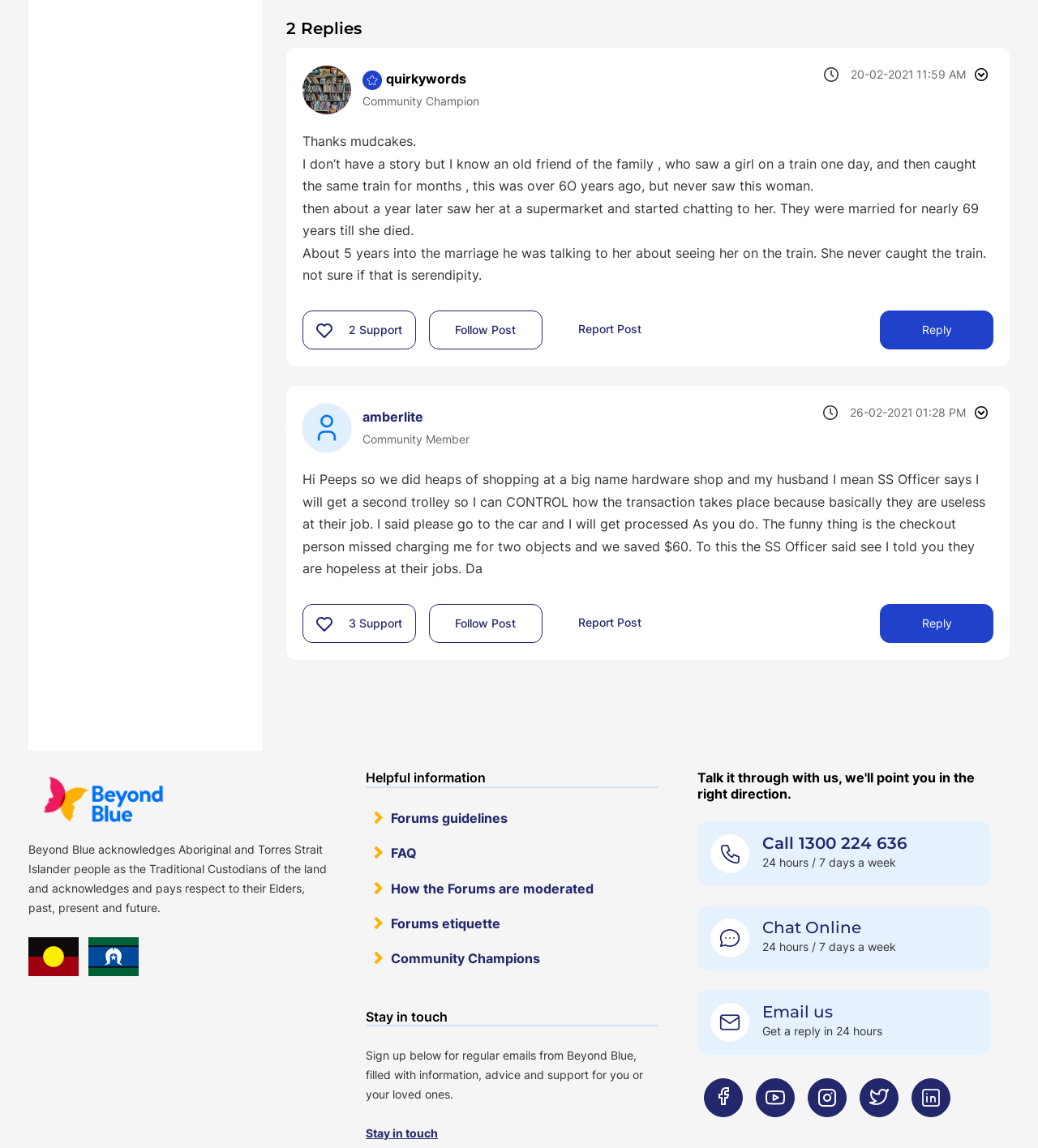What is the username of the first commenter?
Could you answer the question in a detailed manner, providing as much information as possible?

I found the username by looking at the 'View Profile of quirkywords' link, which is associated with the image 'quirkywords' and the text '2 Replies'.